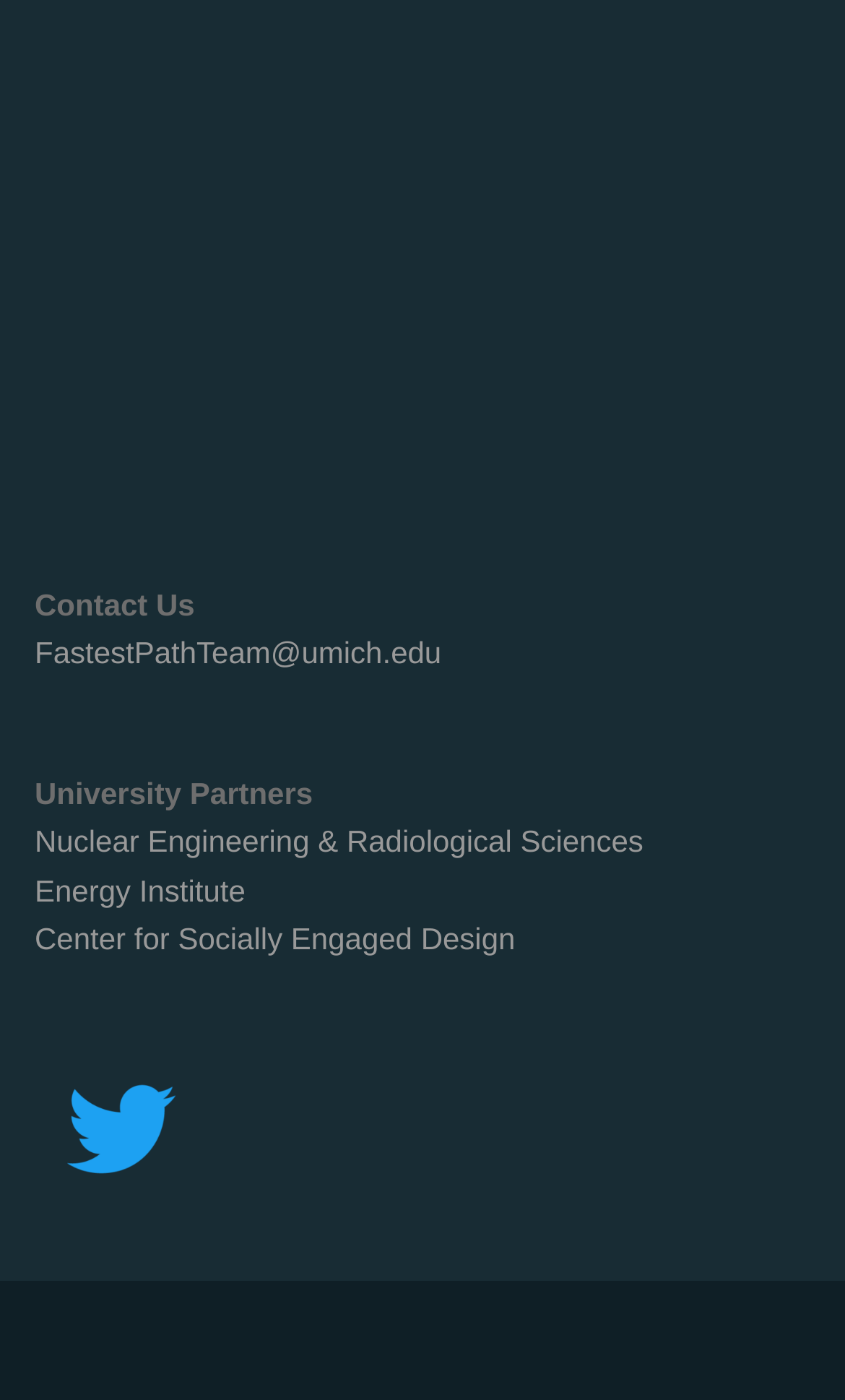What is the email address to contact?
Please provide a detailed answer to the question.

The email address to contact can be found in the 'Contact Us' section, which is located at the top of the webpage. The corresponding link element has the text 'FastestPathTeam@umich.edu'.